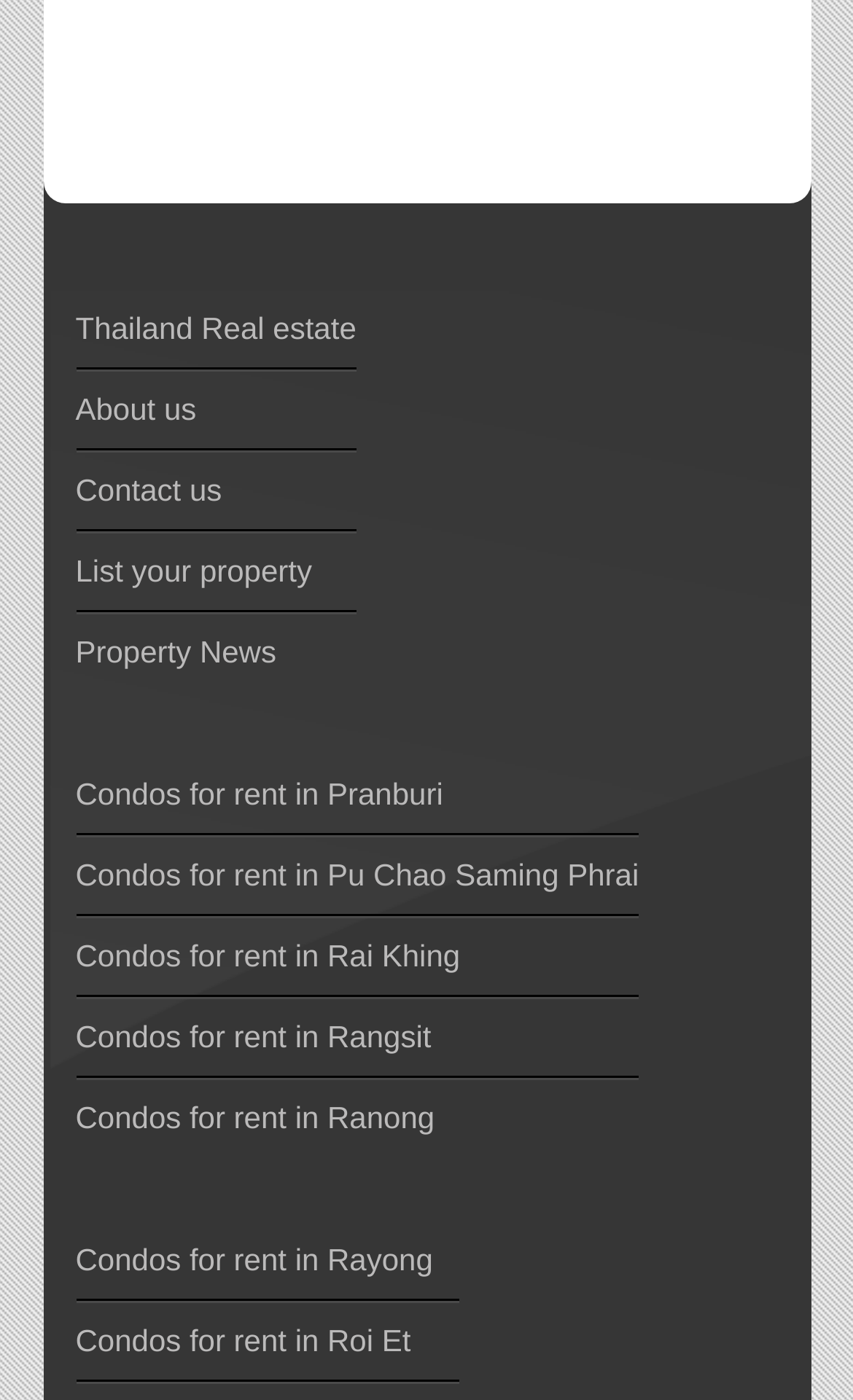Determine the coordinates of the bounding box that should be clicked to complete the instruction: "View condos for rent in Pranburi". The coordinates should be represented by four float numbers between 0 and 1: [left, top, right, bottom].

[0.088, 0.554, 0.519, 0.579]